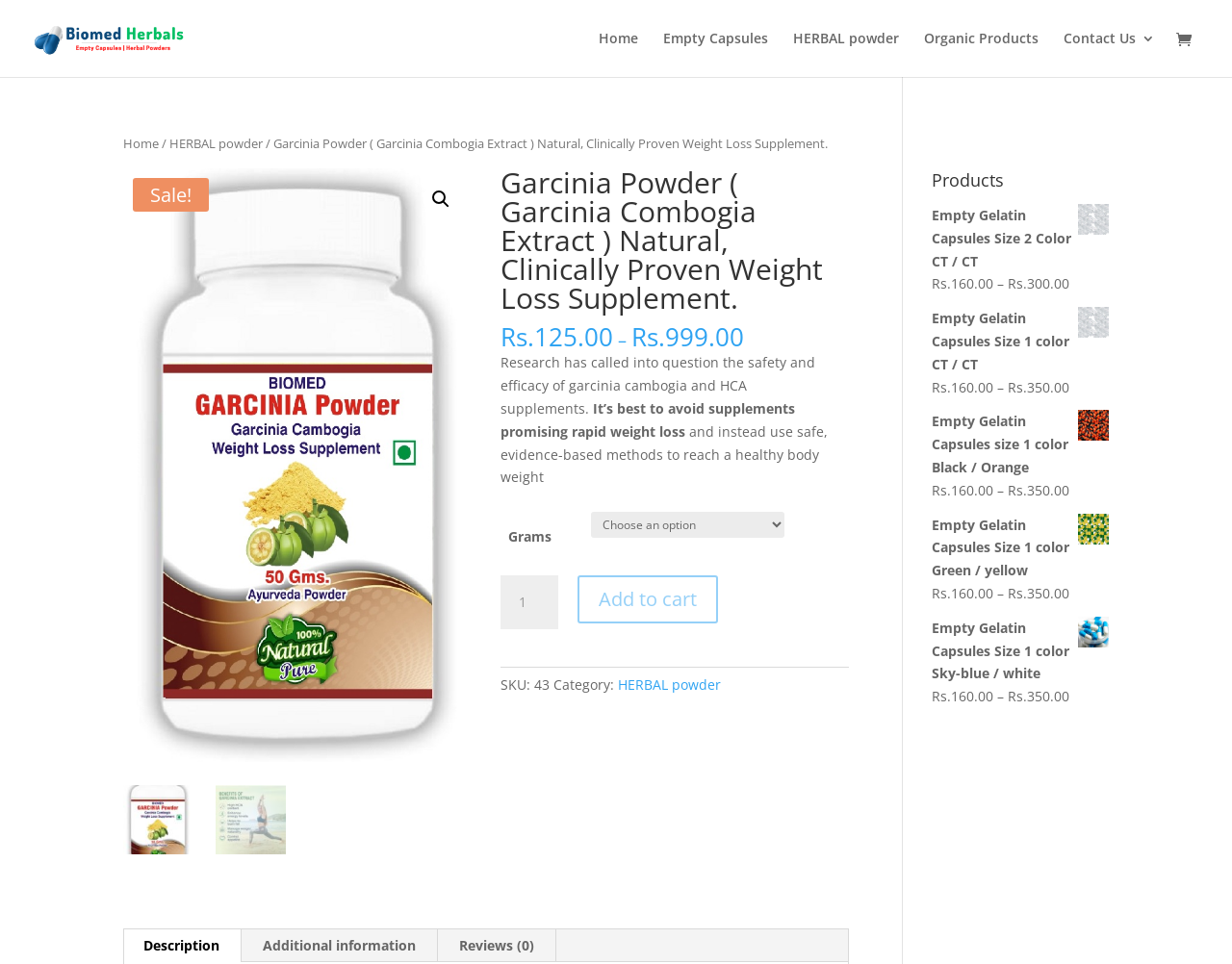Pinpoint the bounding box coordinates of the area that must be clicked to complete this instruction: "Click on the 'Home' link".

[0.486, 0.033, 0.518, 0.08]